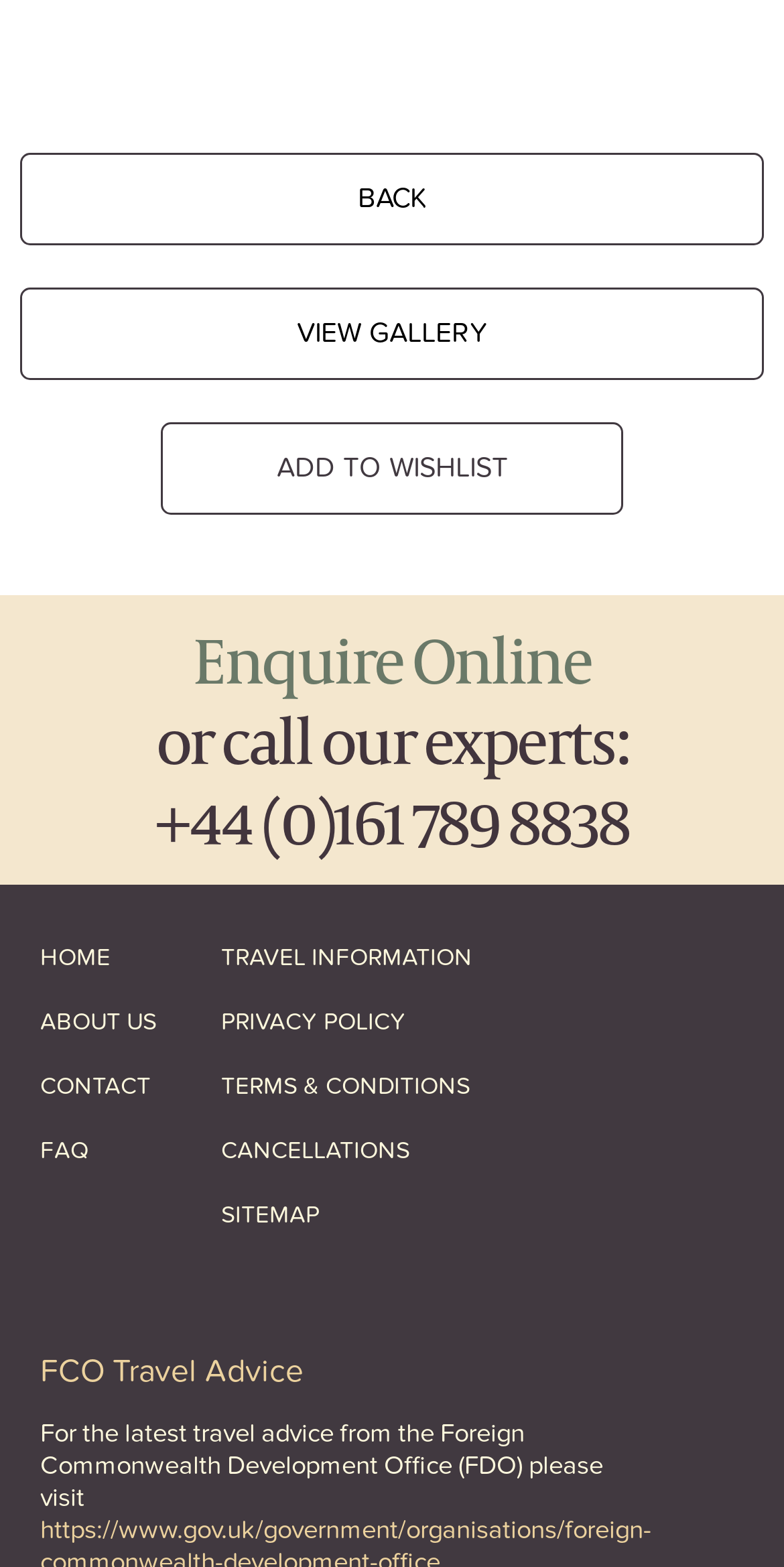How many navigation links are available?
Using the visual information, respond with a single word or phrase.

11